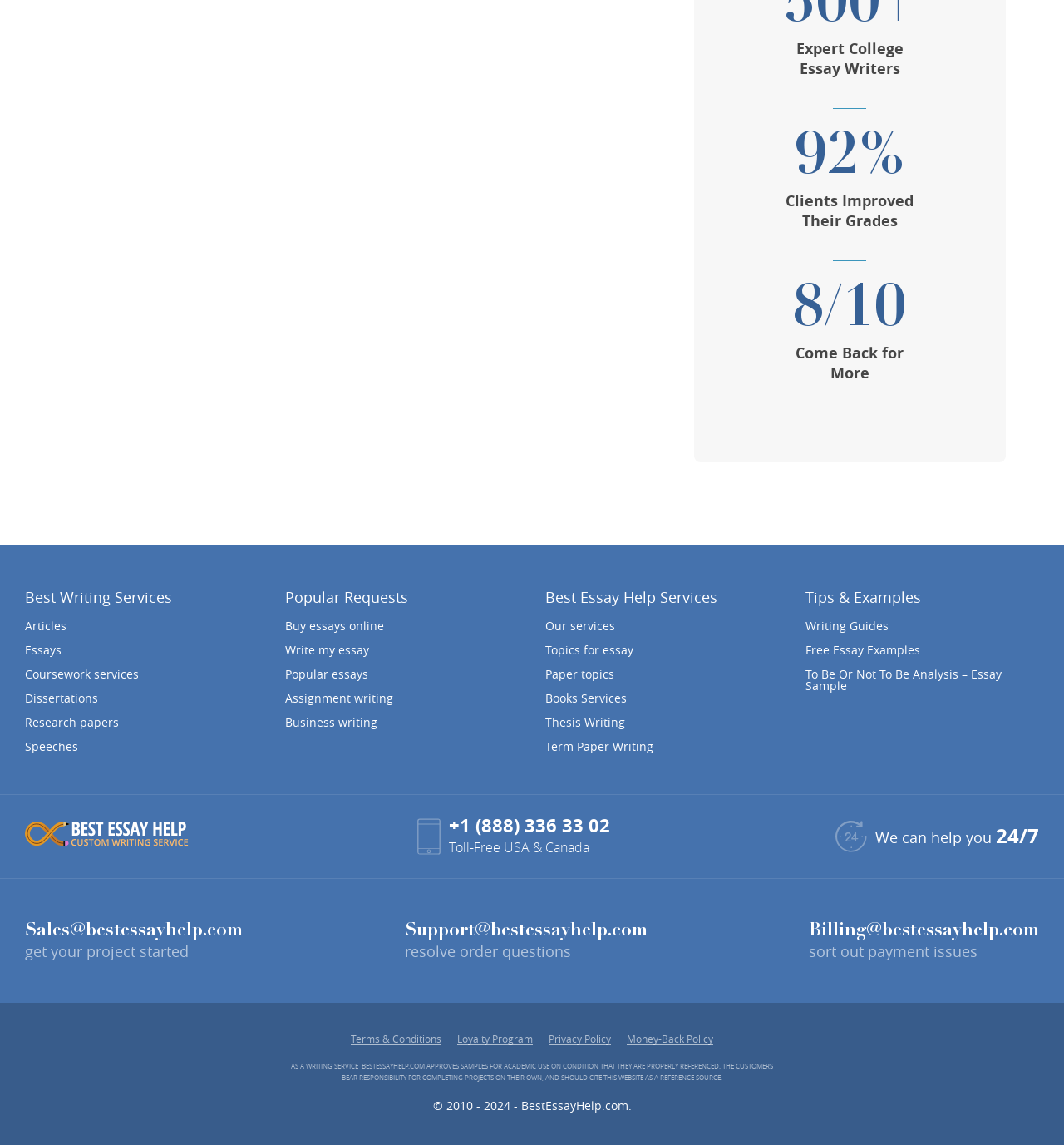Locate the coordinates of the bounding box for the clickable region that fulfills this instruction: "Click on 'Articles'".

[0.023, 0.542, 0.243, 0.552]